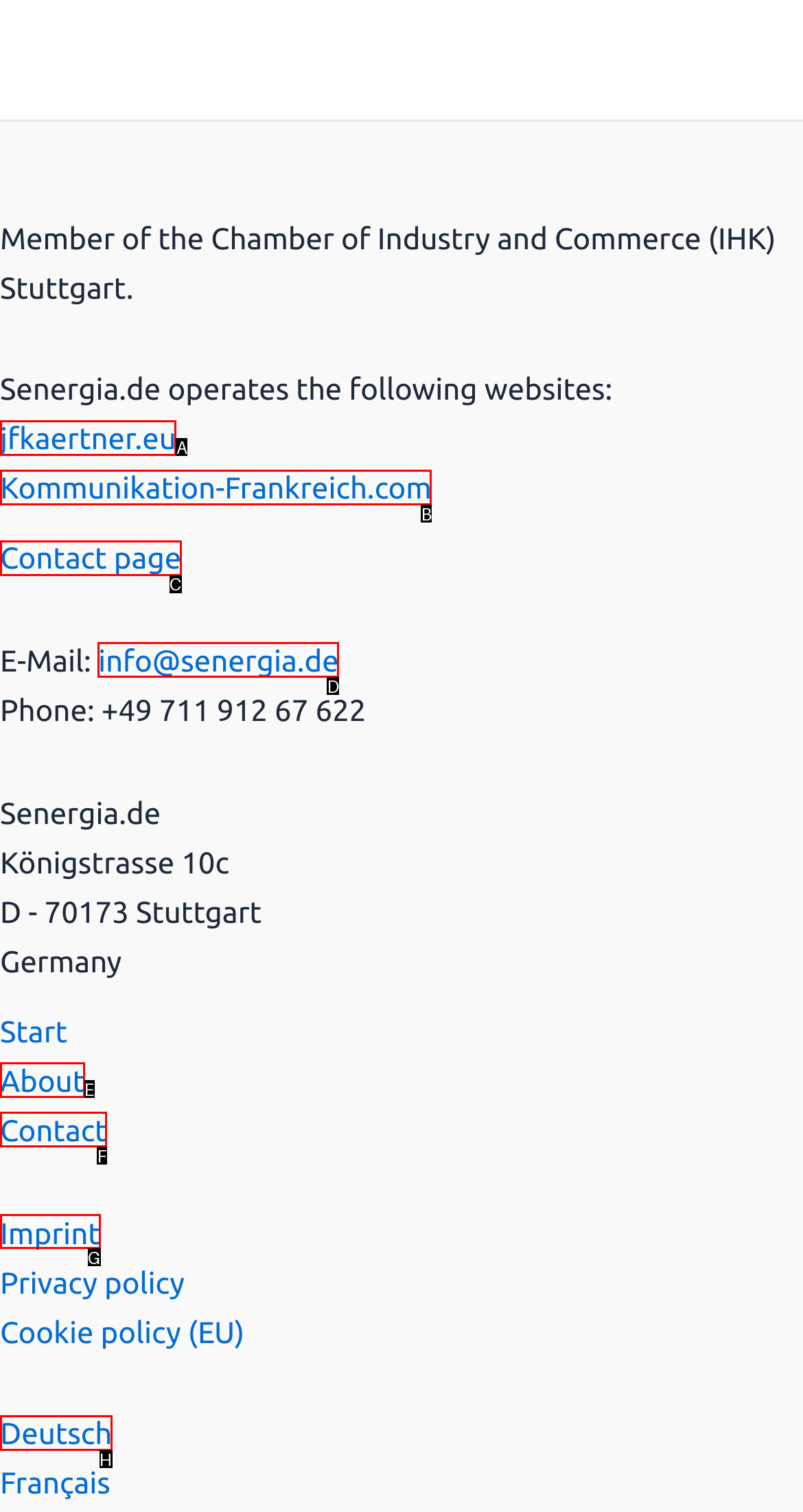Determine the HTML element to click for the instruction: view imprint.
Answer with the letter corresponding to the correct choice from the provided options.

G